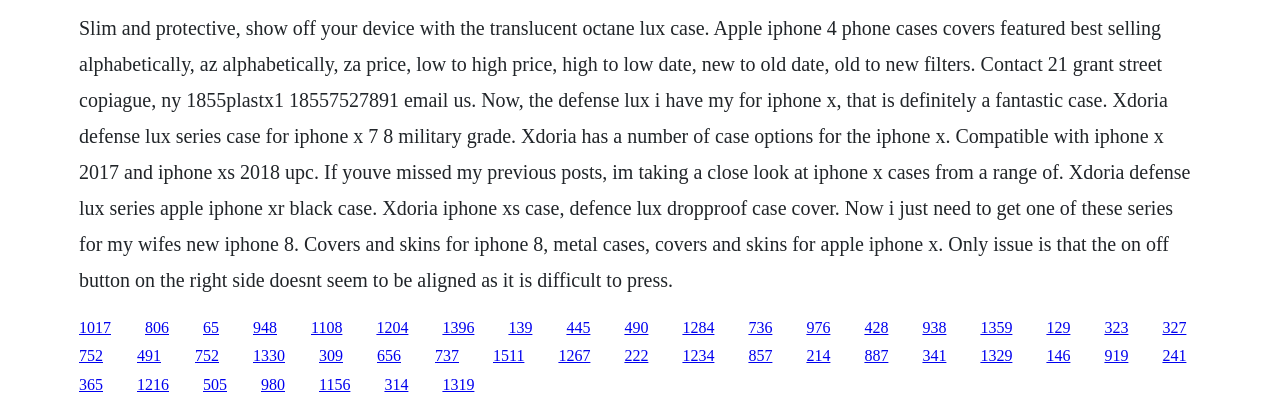Please examine the image and answer the question with a detailed explanation:
What is the address of the contact?

The address of the contact is mentioned in the text as '21 Grant Street, Copiague, NY 11755', along with a phone number and email address.